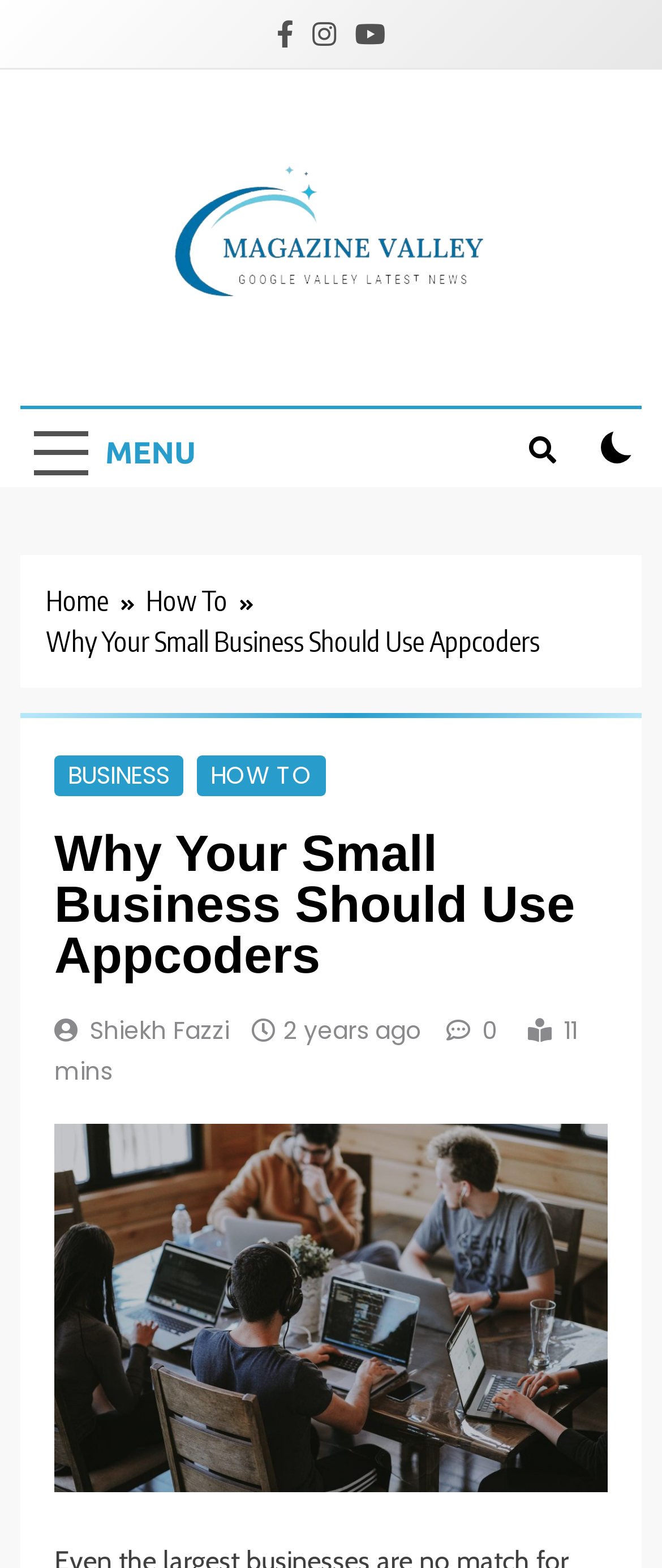Determine the bounding box coordinates of the region I should click to achieve the following instruction: "Learn more about Appcoders". Ensure the bounding box coordinates are four float numbers between 0 and 1, i.e., [left, top, right, bottom].

[0.082, 0.716, 0.918, 0.952]